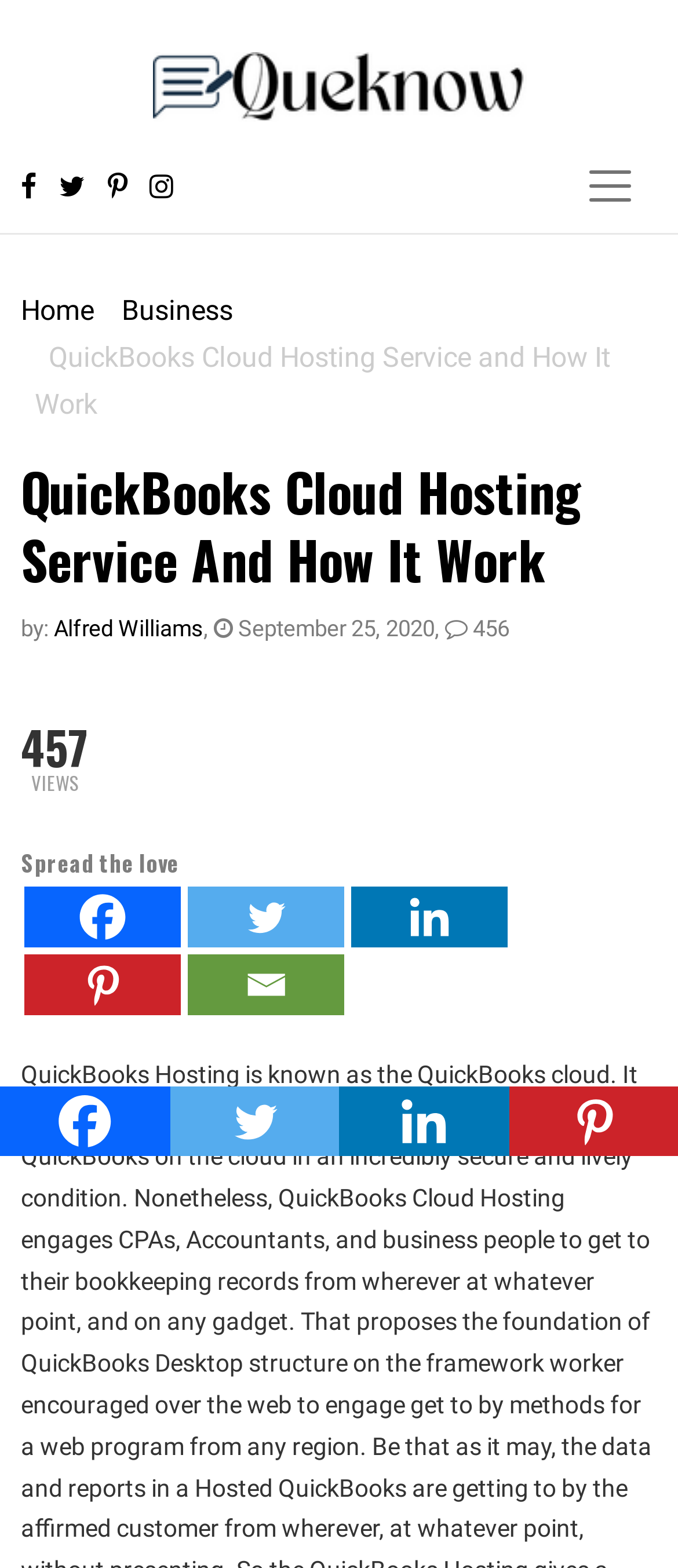Predict the bounding box coordinates of the area that should be clicked to accomplish the following instruction: "View the author's profile". The bounding box coordinates should consist of four float numbers between 0 and 1, i.e., [left, top, right, bottom].

[0.079, 0.392, 0.3, 0.409]